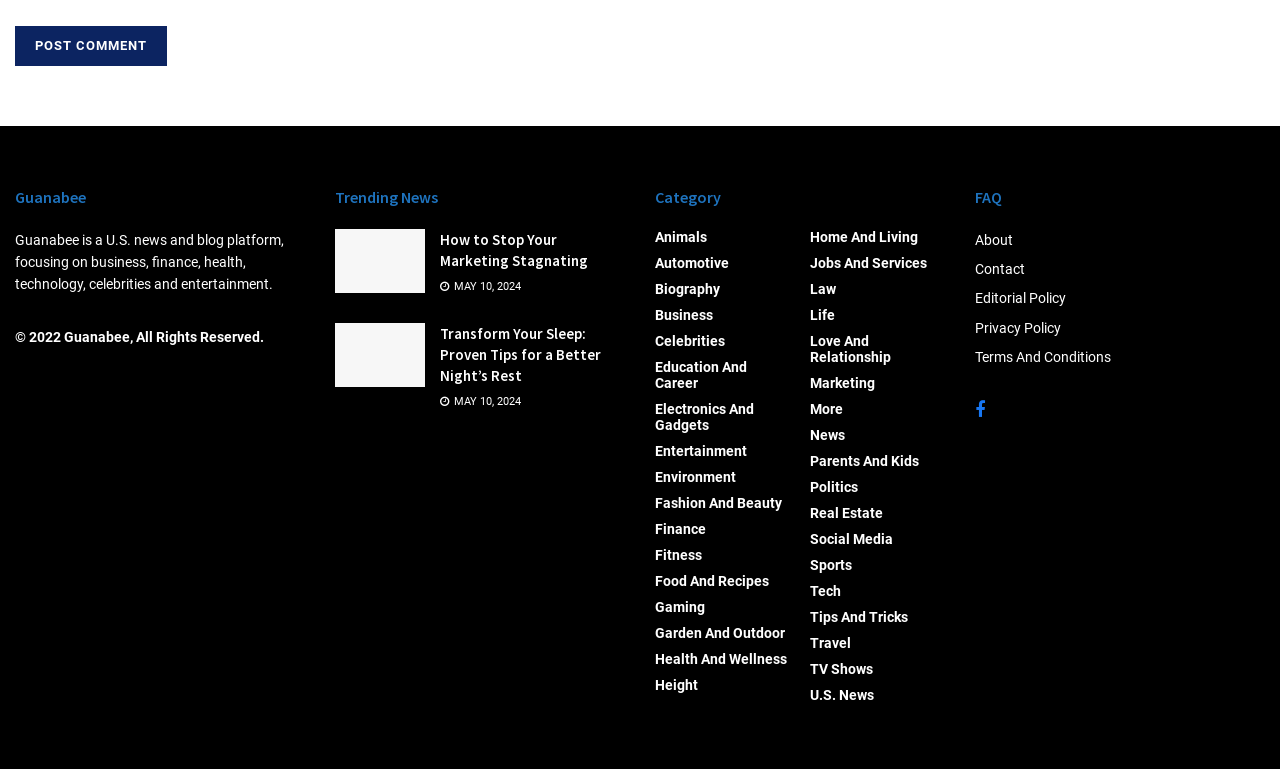What is the date of the second trending news article?
From the details in the image, answer the question comprehensively.

The date of the second trending news article can be found in the StaticText element with the text 'MAY 10, 2024' next to the link element with the text 'Transform Your Sleep: Proven Tips for a Better Night’s Rest'.